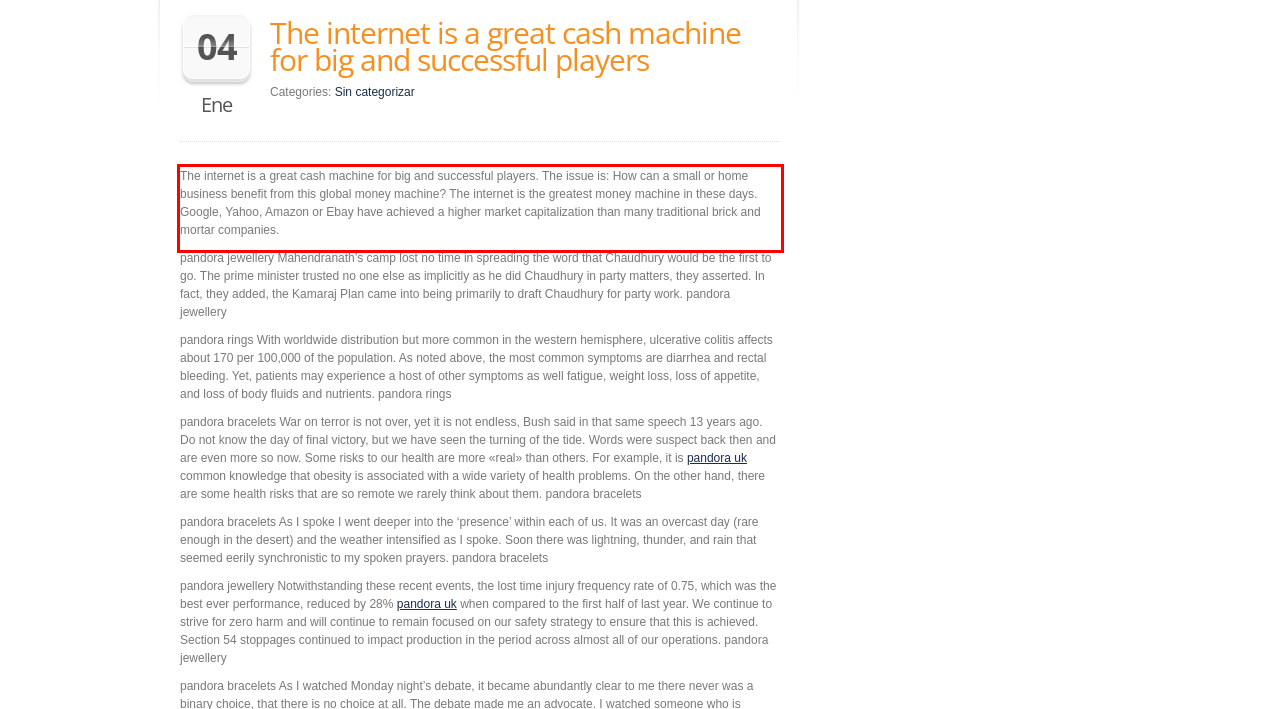Look at the screenshot of the webpage, locate the red rectangle bounding box, and generate the text content that it contains.

The internet is a great cash machine for big and successful players. The issue is: How can a small or home business benefit from this global money machine? The internet is the greatest money machine in these days. Google, Yahoo, Amazon or Ebay have achieved a higher market capitalization than many traditional brick and mortar companies.